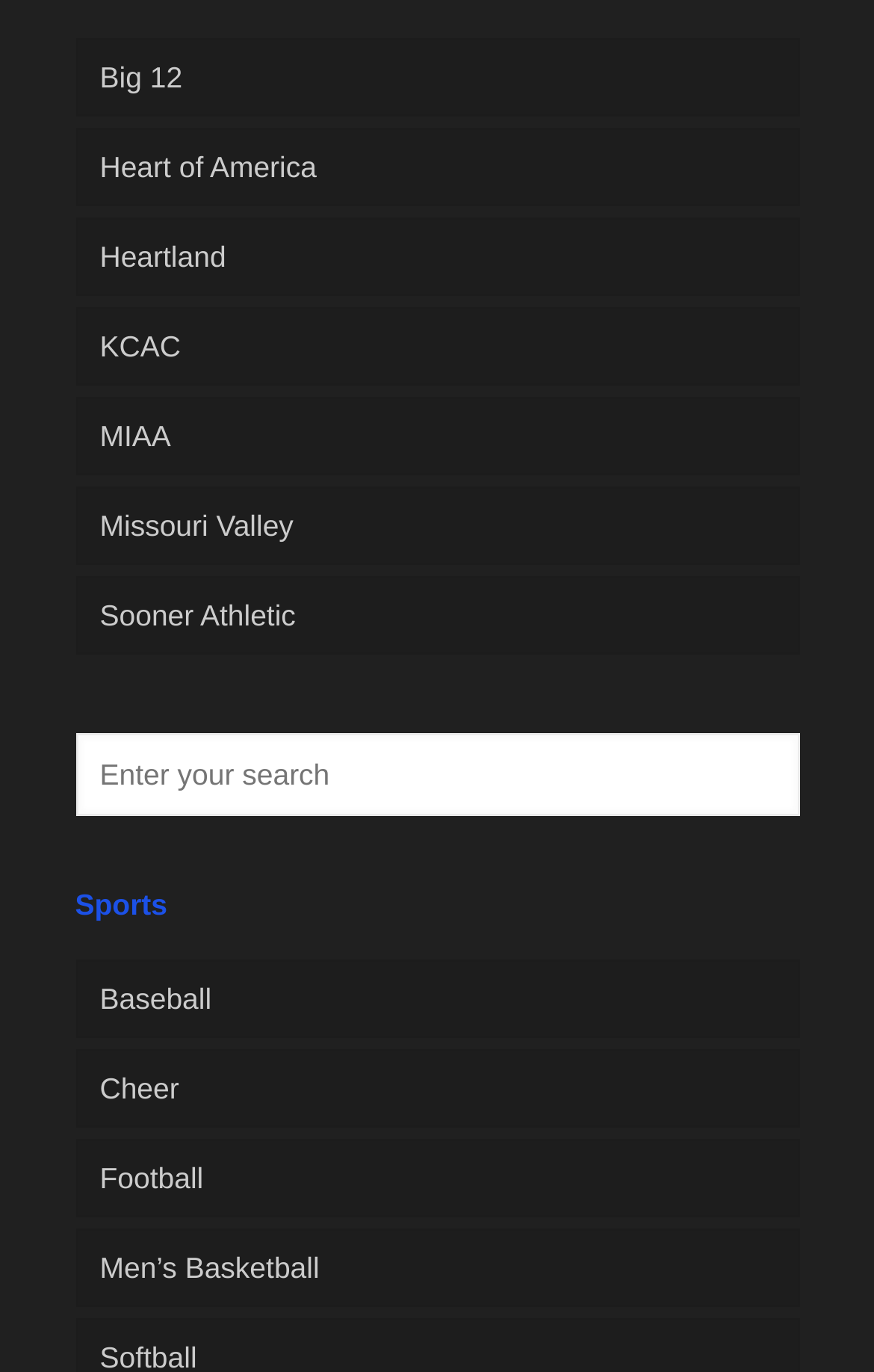Please identify the coordinates of the bounding box for the clickable region that will accomplish this instruction: "Enter search query".

[0.086, 0.534, 0.914, 0.595]